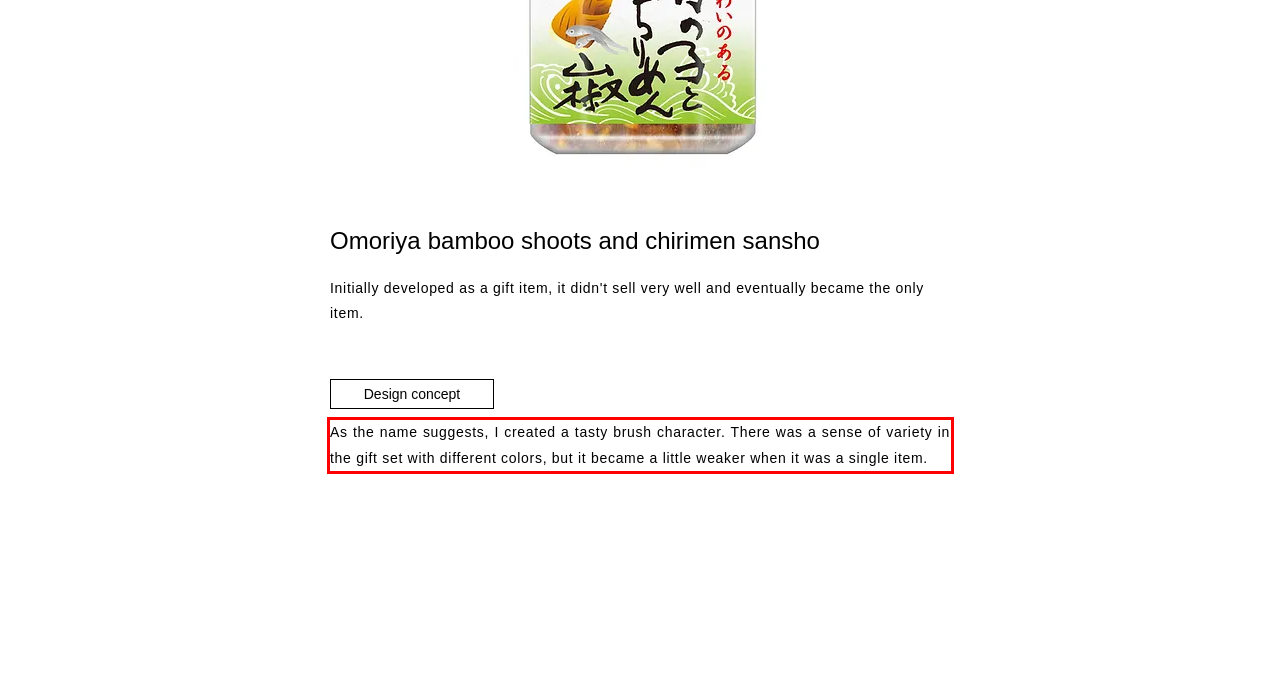From the provided screenshot, extract the text content that is enclosed within the red bounding box.

As the name suggests, I created a tasty brush character. There was a sense of variety in the gift set with different colors, but it became a little weaker when it was a single item.